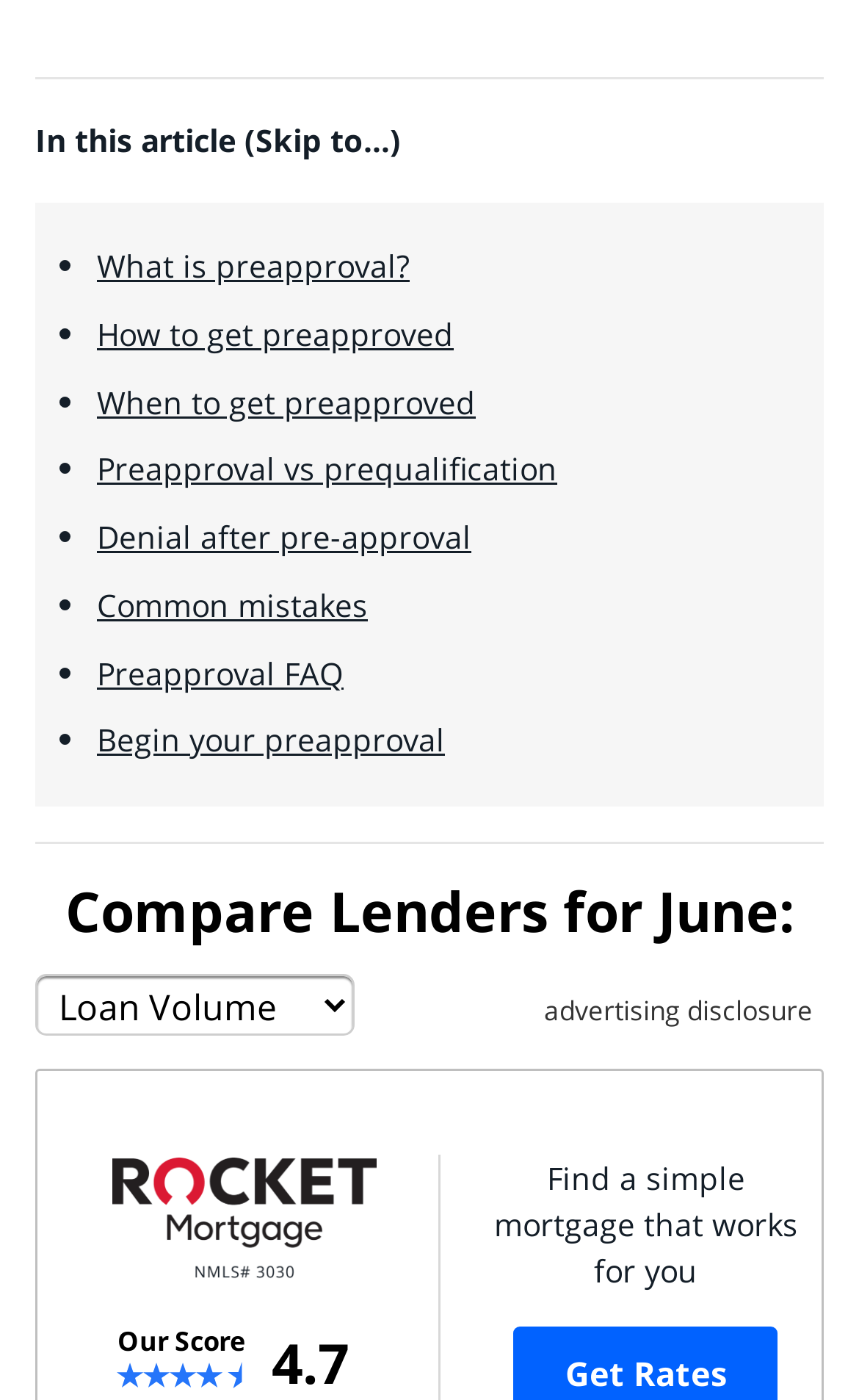Locate the bounding box coordinates of the area to click to fulfill this instruction: "View 'advertising disclosure'". The bounding box should be presented as four float numbers between 0 and 1, in the order [left, top, right, bottom].

[0.633, 0.708, 0.959, 0.737]